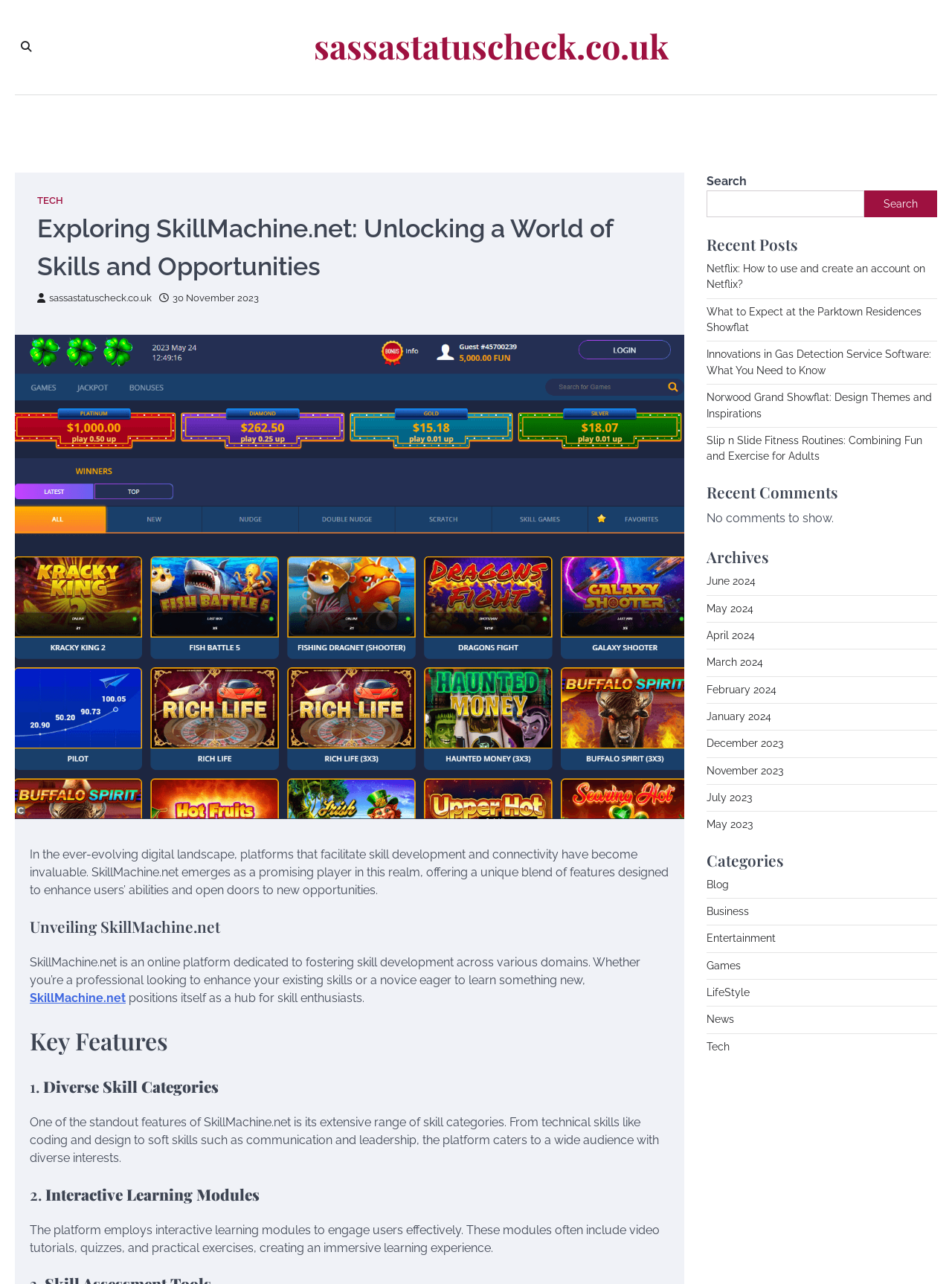How many recent posts are listed?
Examine the image and provide an in-depth answer to the question.

The webpage lists 5 recent posts, including 'Netflix: How to use and create an account on Netflix?', 'What to Expect at the Parktown Residences Showflat', and three others.